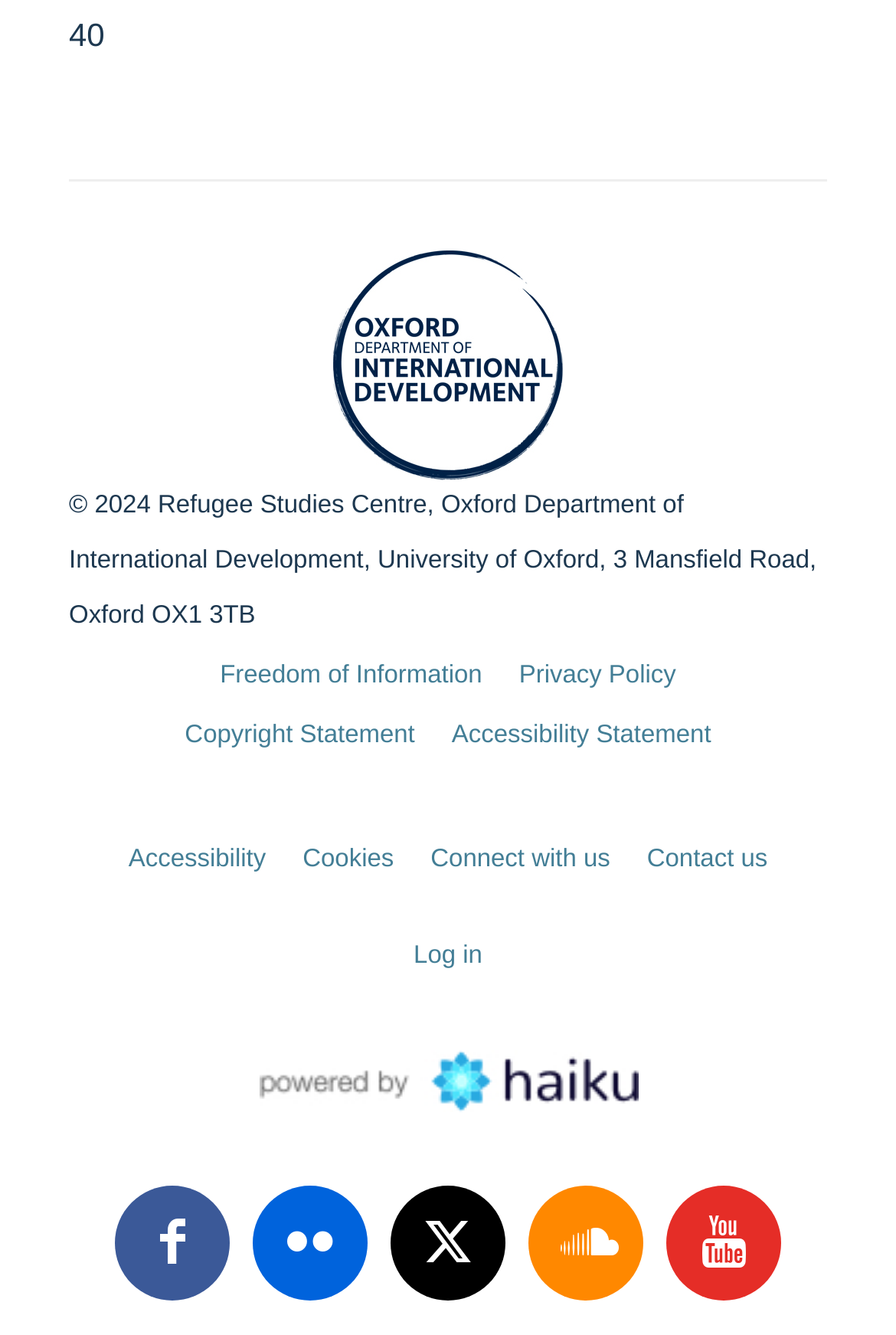Determine the bounding box coordinates of the region I should click to achieve the following instruction: "check the accessibility statement". Ensure the bounding box coordinates are four float numbers between 0 and 1, i.e., [left, top, right, bottom].

[0.504, 0.54, 0.794, 0.561]